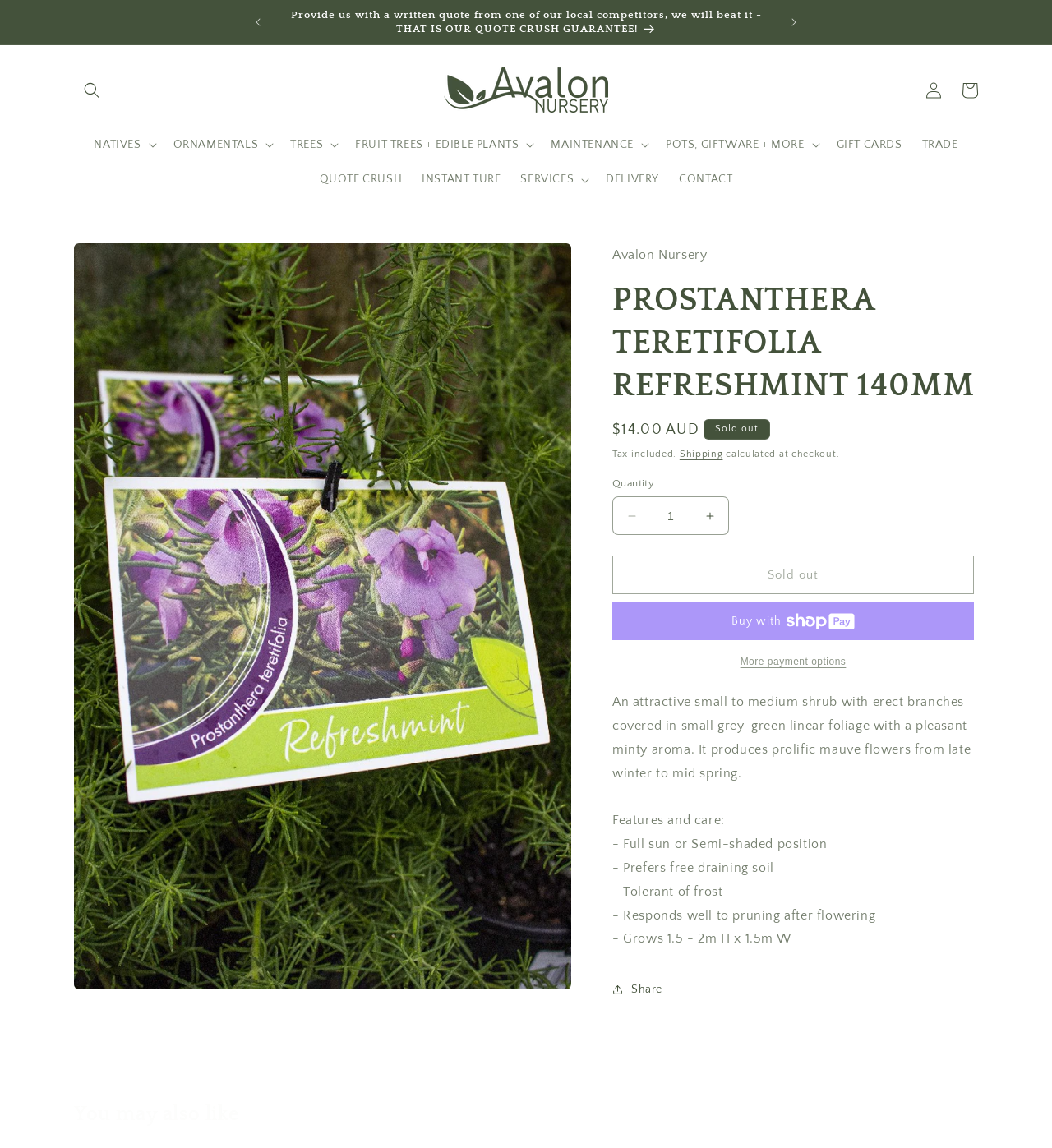Determine the bounding box coordinates of the target area to click to execute the following instruction: "Browse NATIVES."

[0.08, 0.111, 0.155, 0.141]